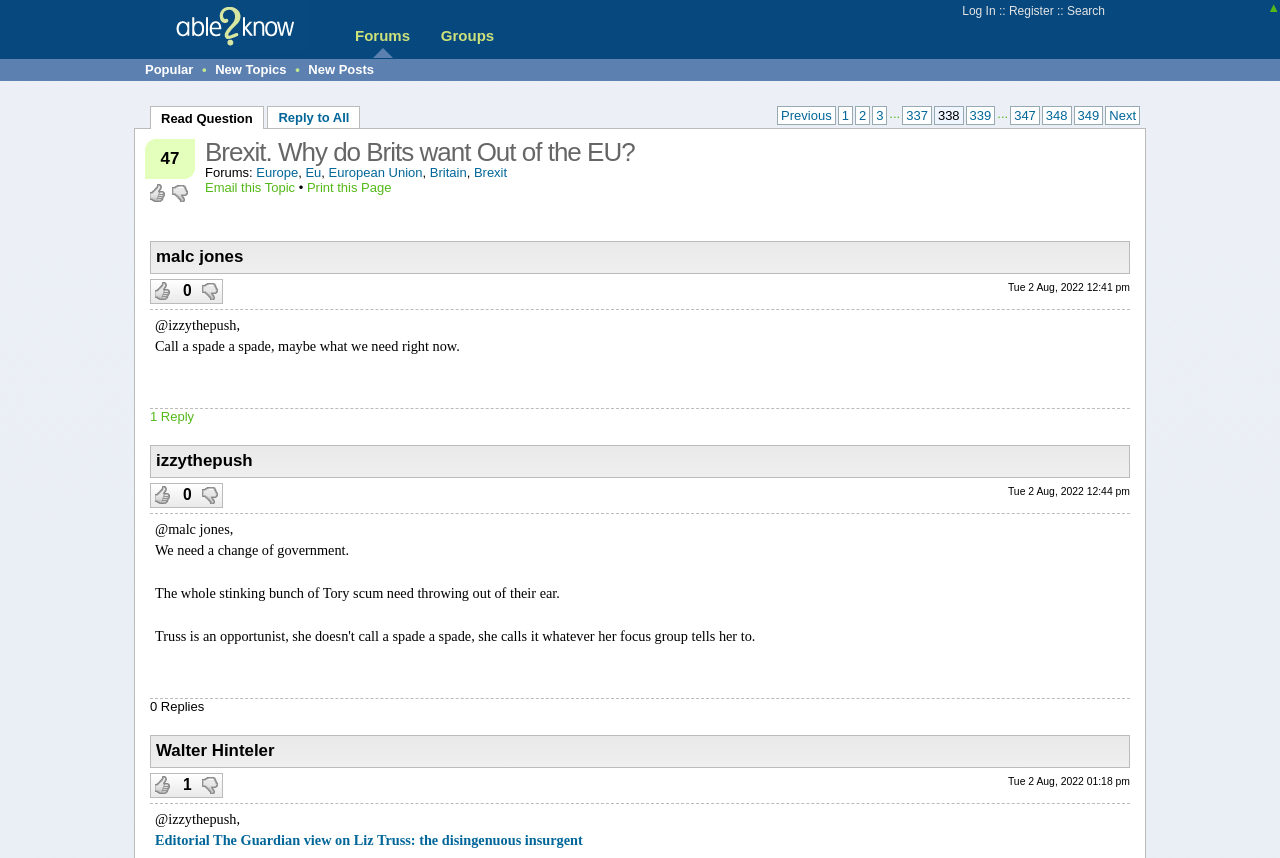Specify the bounding box coordinates of the area to click in order to follow the given instruction: "Go to the previous page."

[0.607, 0.124, 0.653, 0.146]